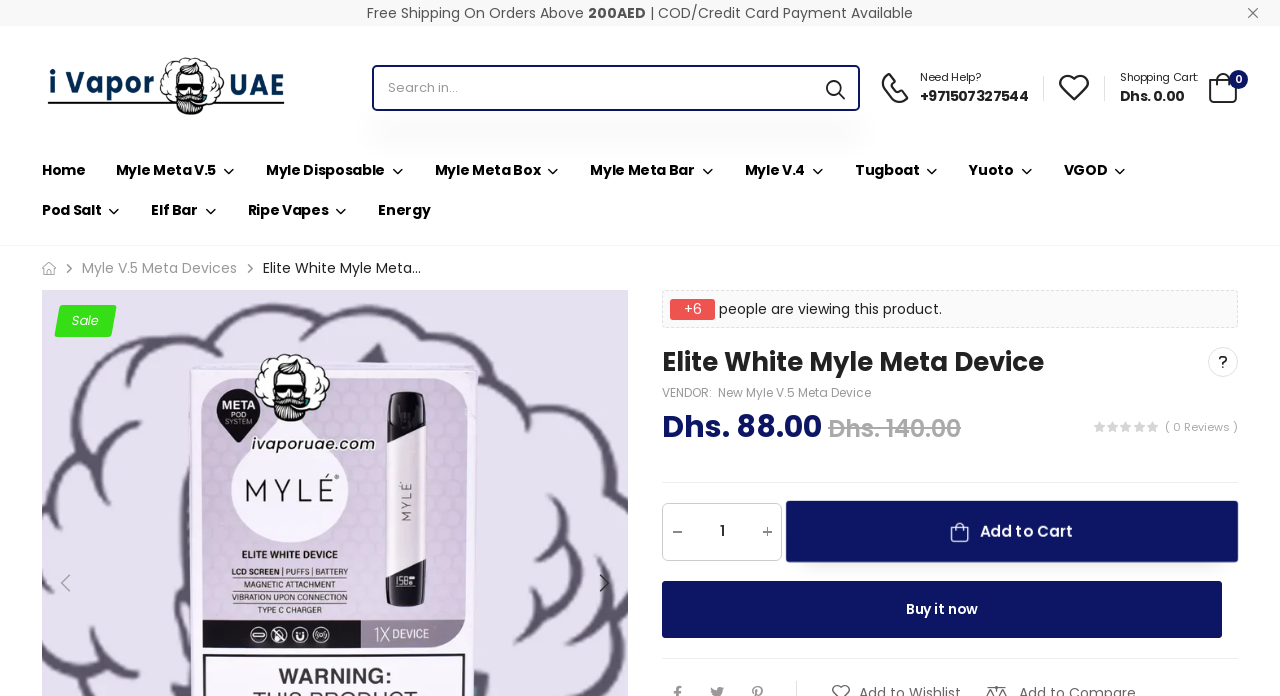Specify the bounding box coordinates of the element's region that should be clicked to achieve the following instruction: "Ask about the product". The bounding box coordinates consist of four float numbers between 0 and 1, in the format [left, top, right, bottom].

[0.944, 0.499, 0.967, 0.542]